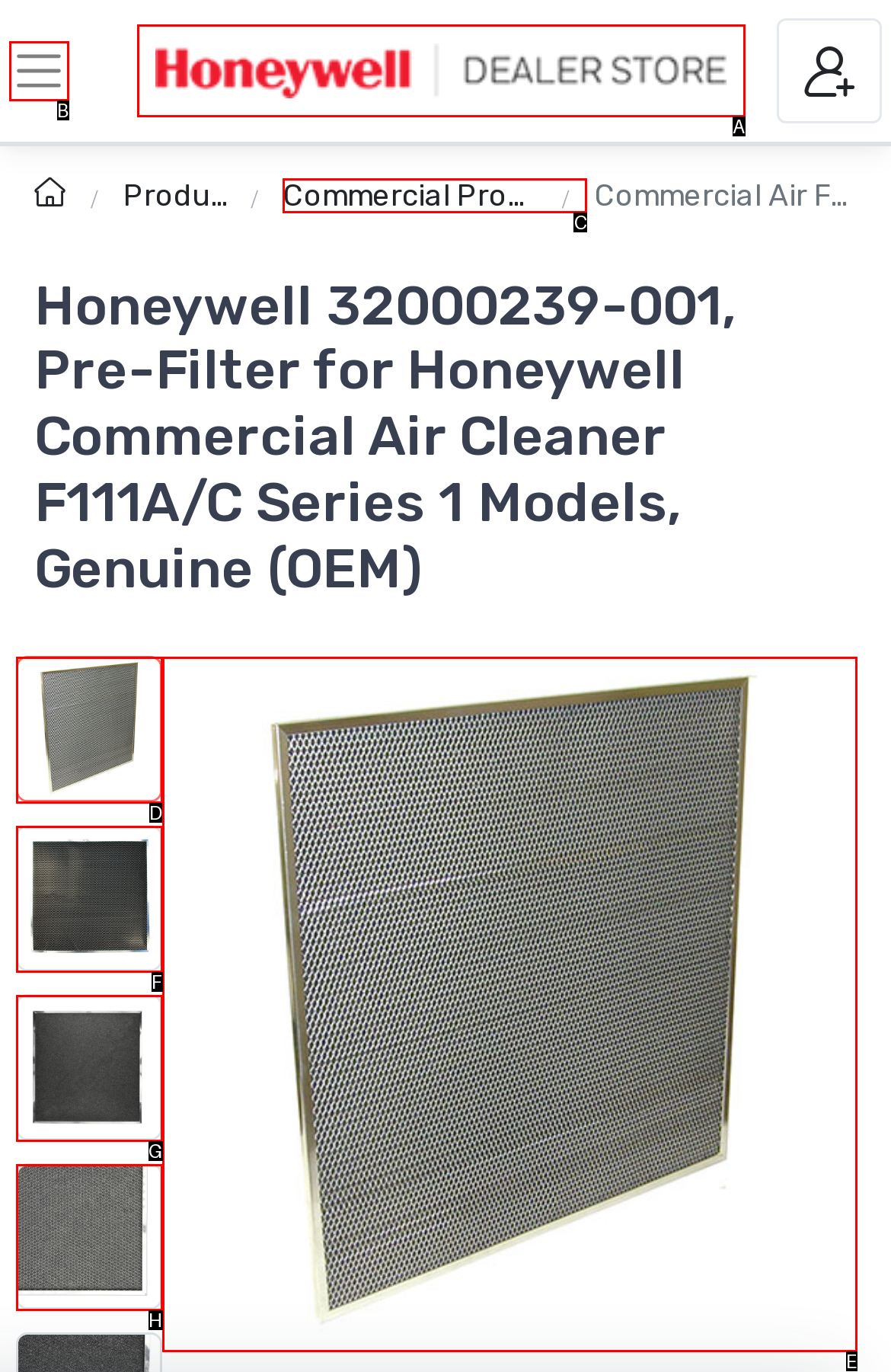Identify the correct UI element to click to follow this instruction: Click the Honeywell dealer store logo
Respond with the letter of the appropriate choice from the displayed options.

A